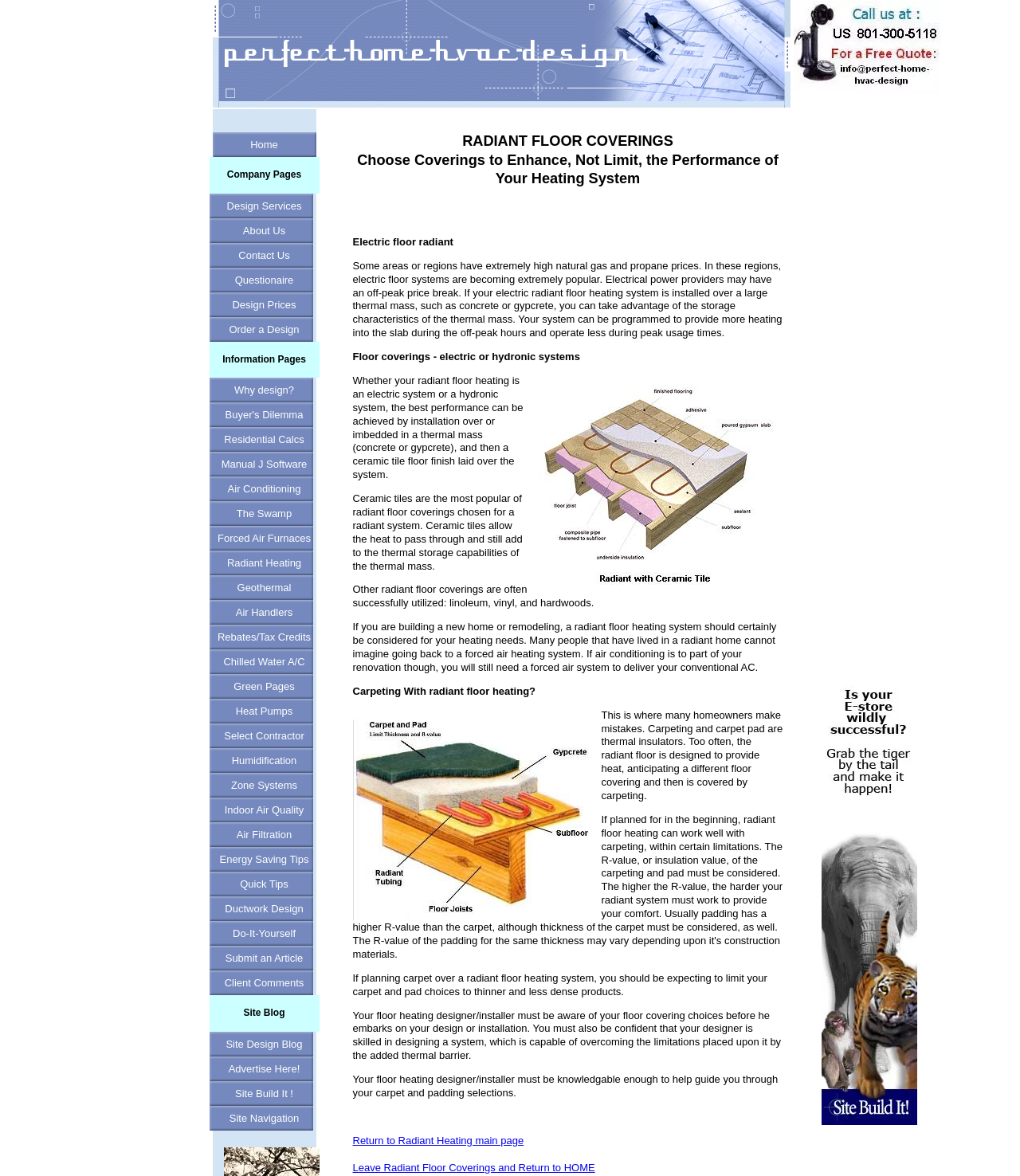Carefully examine the image and provide an in-depth answer to the question: What type of system is still needed for air conditioning?

According to the webpage, even if a radiant floor heating system is installed, a forced air system is still needed to deliver conventional air conditioning.